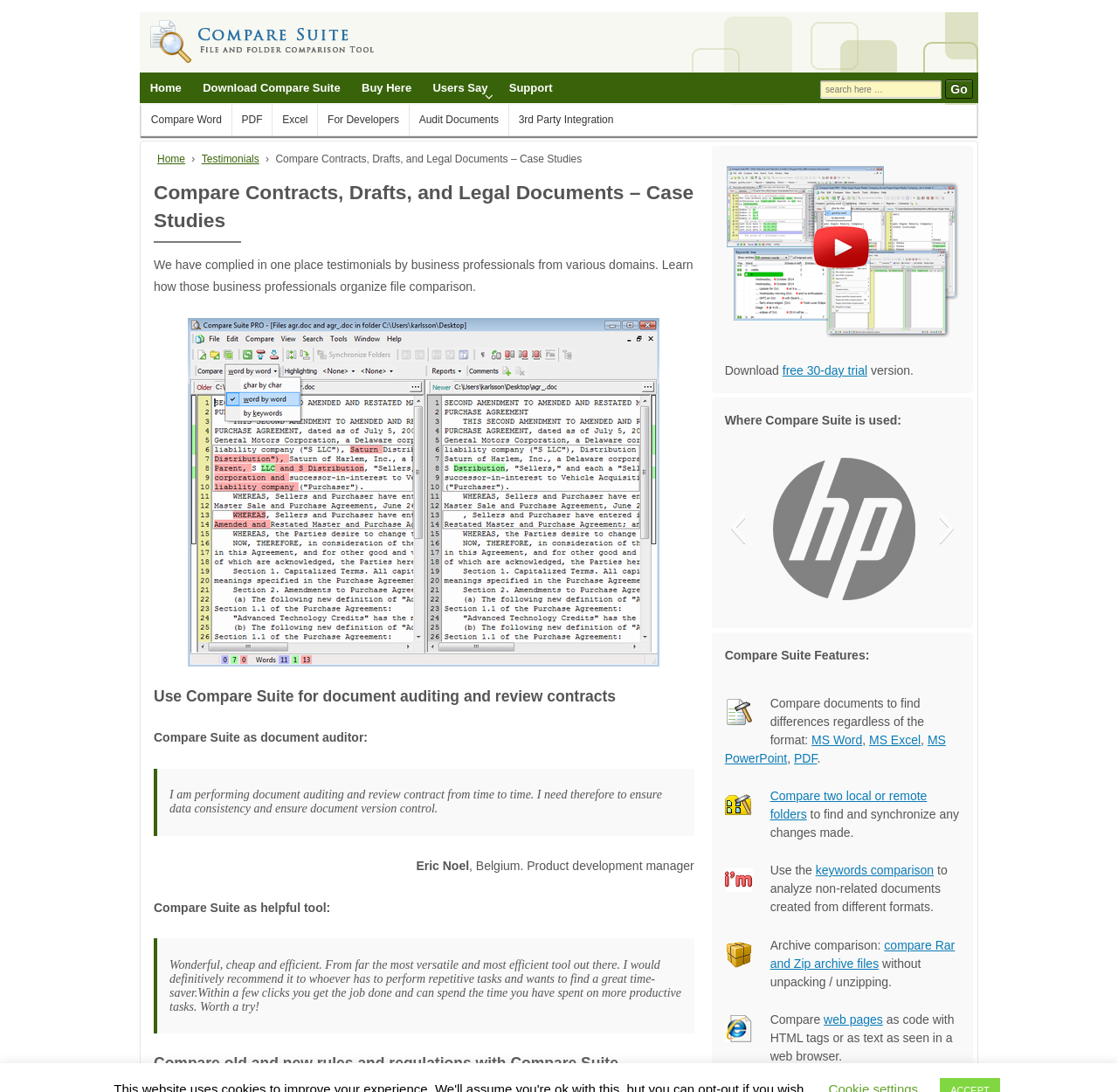What is the benefit of using Compare Suite for document comparison?
Based on the image, answer the question with as much detail as possible.

Based on the testimonial from an unnamed user, Compare Suite is a 'great time-saver' that allows users to perform repetitive tasks efficiently. This suggests that one of the benefits of using Compare Suite is that it saves time.